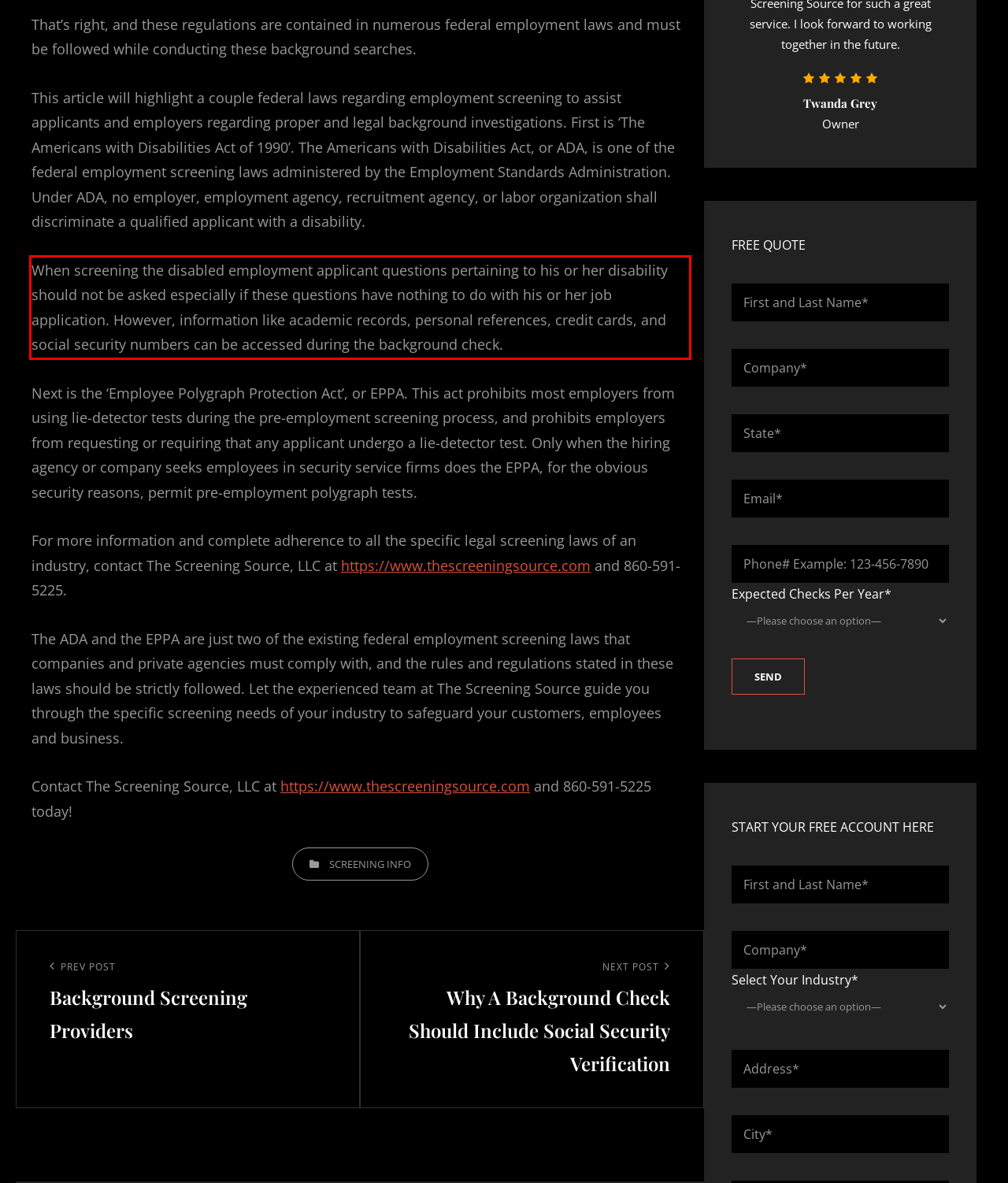Please perform OCR on the text content within the red bounding box that is highlighted in the provided webpage screenshot.

When screening the disabled employment applicant questions pertaining to his or her disability should not be asked especially if these questions have nothing to do with his or her job application. However, information like academic records, personal references, credit cards, and social security numbers can be accessed during the background check.